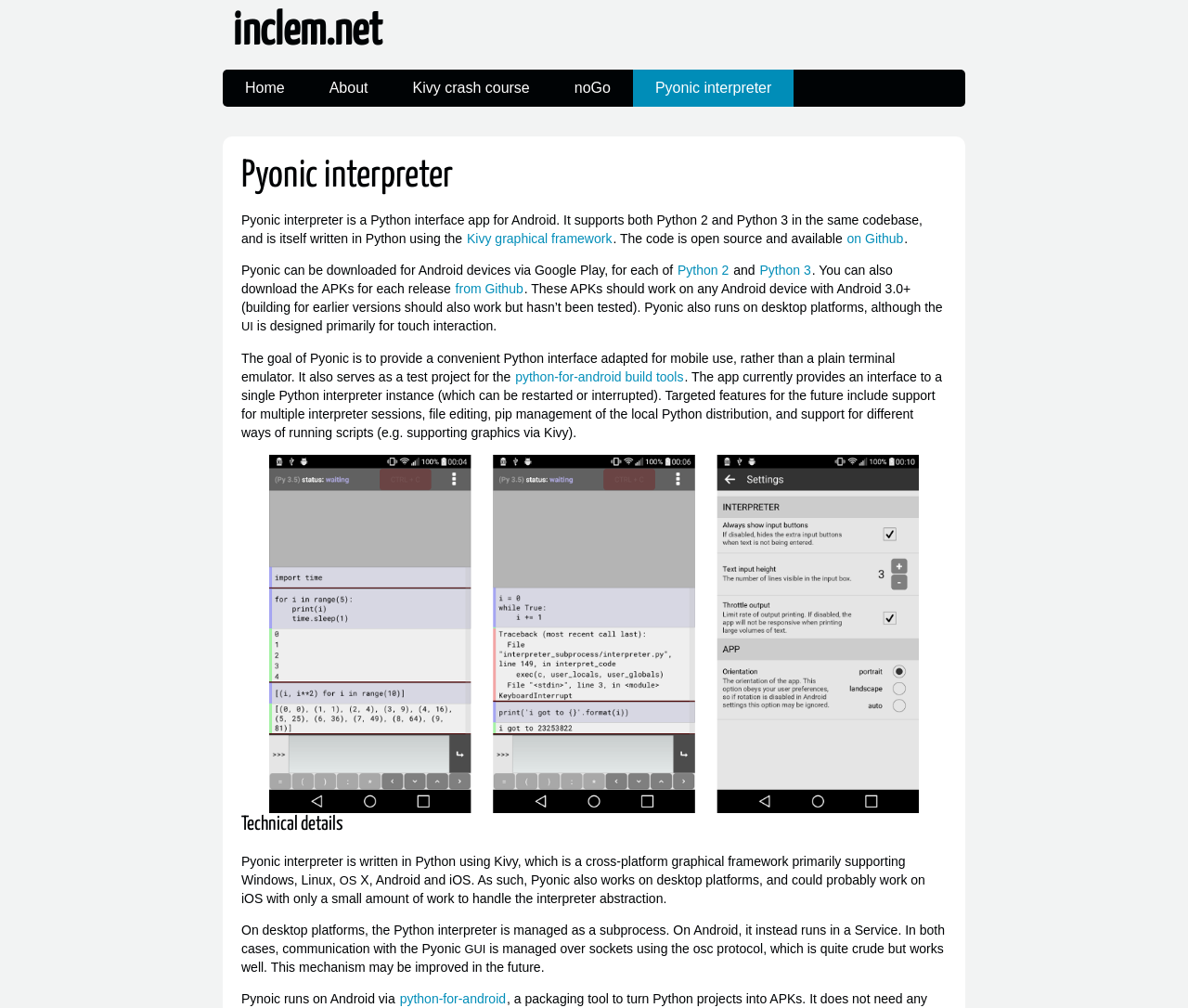Determine the bounding box coordinates (top-left x, top-left y, bottom-right x, bottom-right y) of the UI element described in the following text: Kivy graphical framework

[0.392, 0.229, 0.516, 0.244]